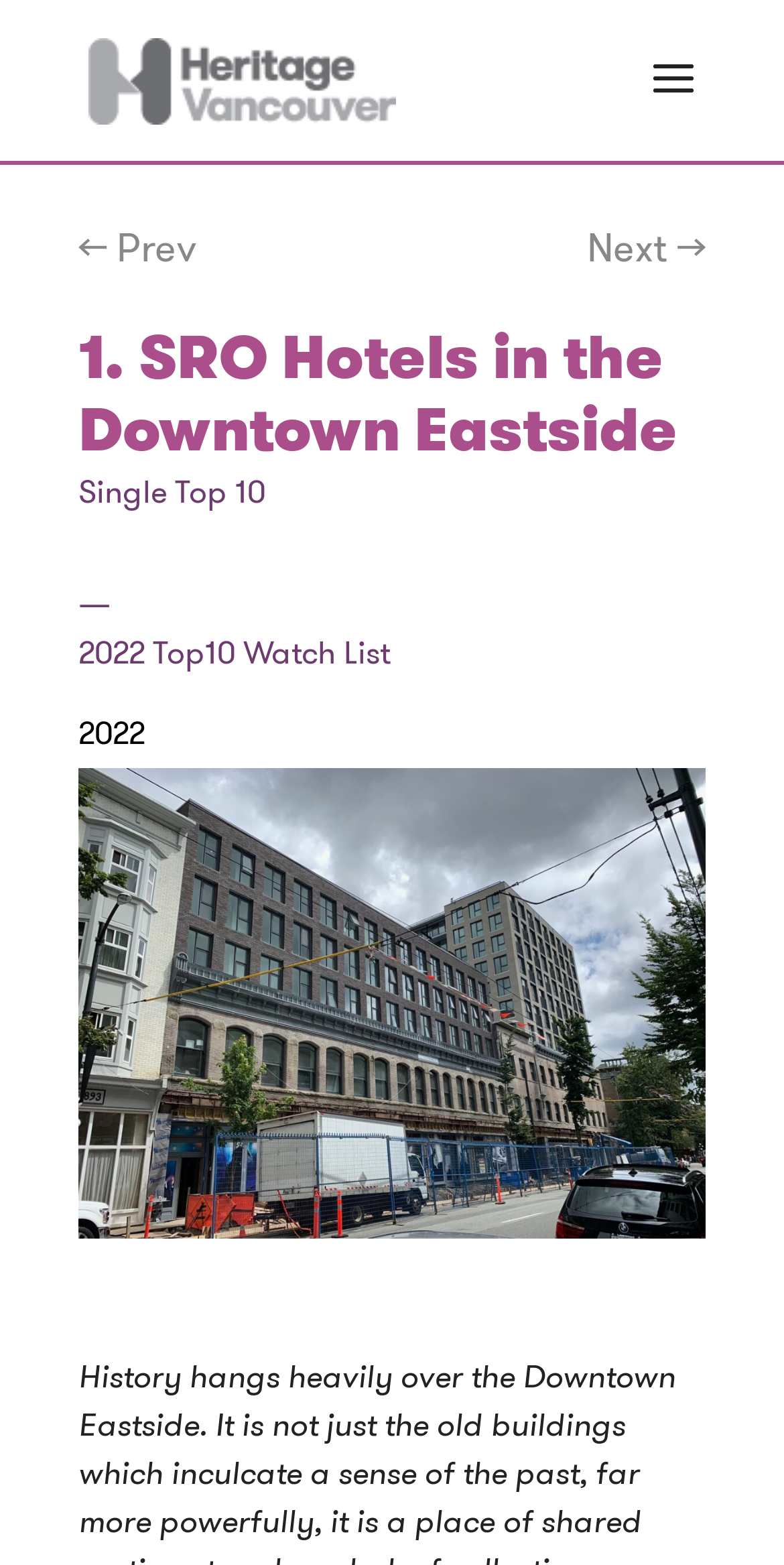Locate and provide the bounding box coordinates for the HTML element that matches this description: "2022".

[0.1, 0.455, 0.185, 0.481]